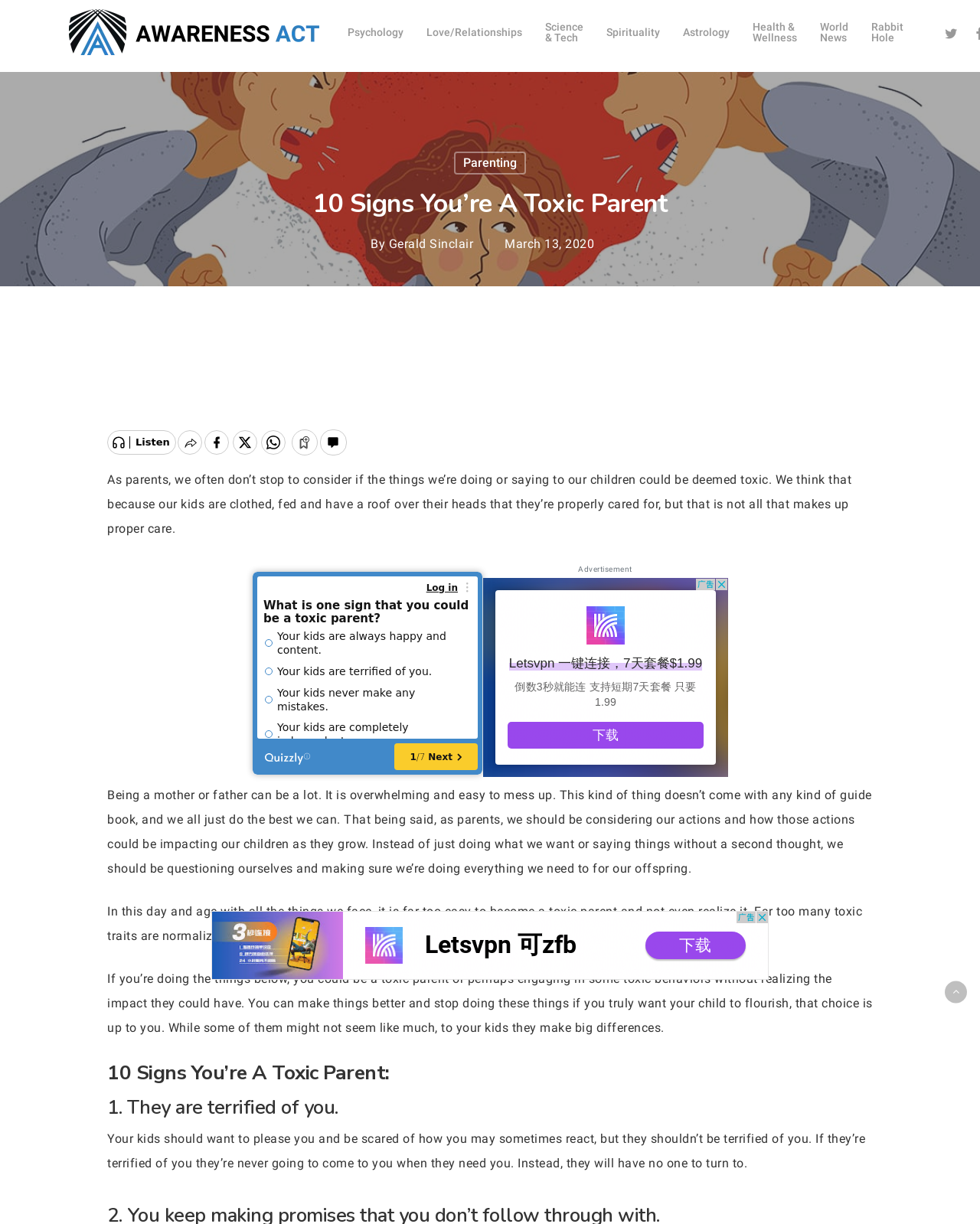What is the main heading displayed on the webpage? Please provide the text.

10 Signs You’re A Toxic Parent